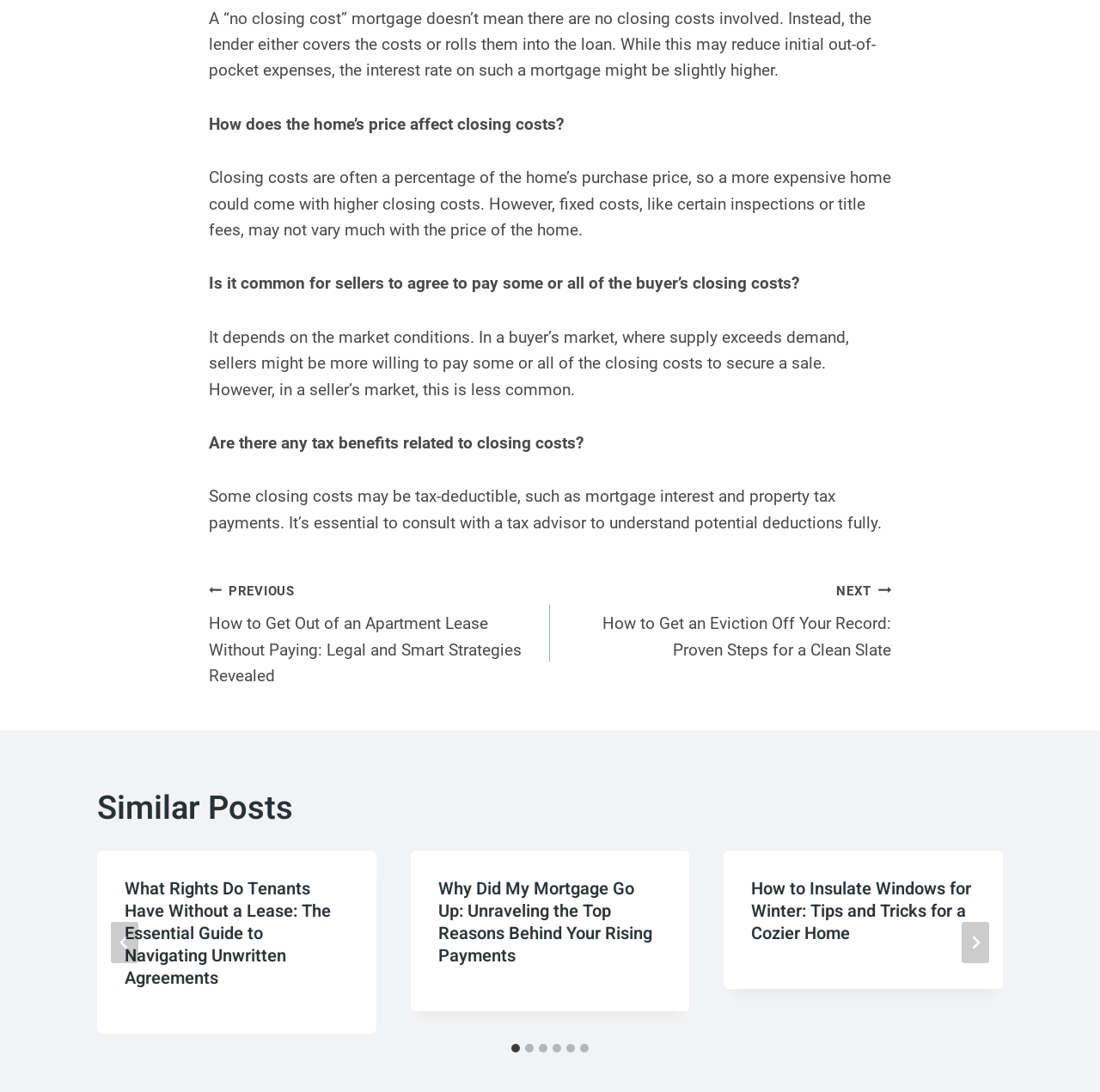Please identify the bounding box coordinates of the area that needs to be clicked to fulfill the following instruction: "View the 'Similar Posts'."

[0.088, 0.721, 0.912, 0.76]